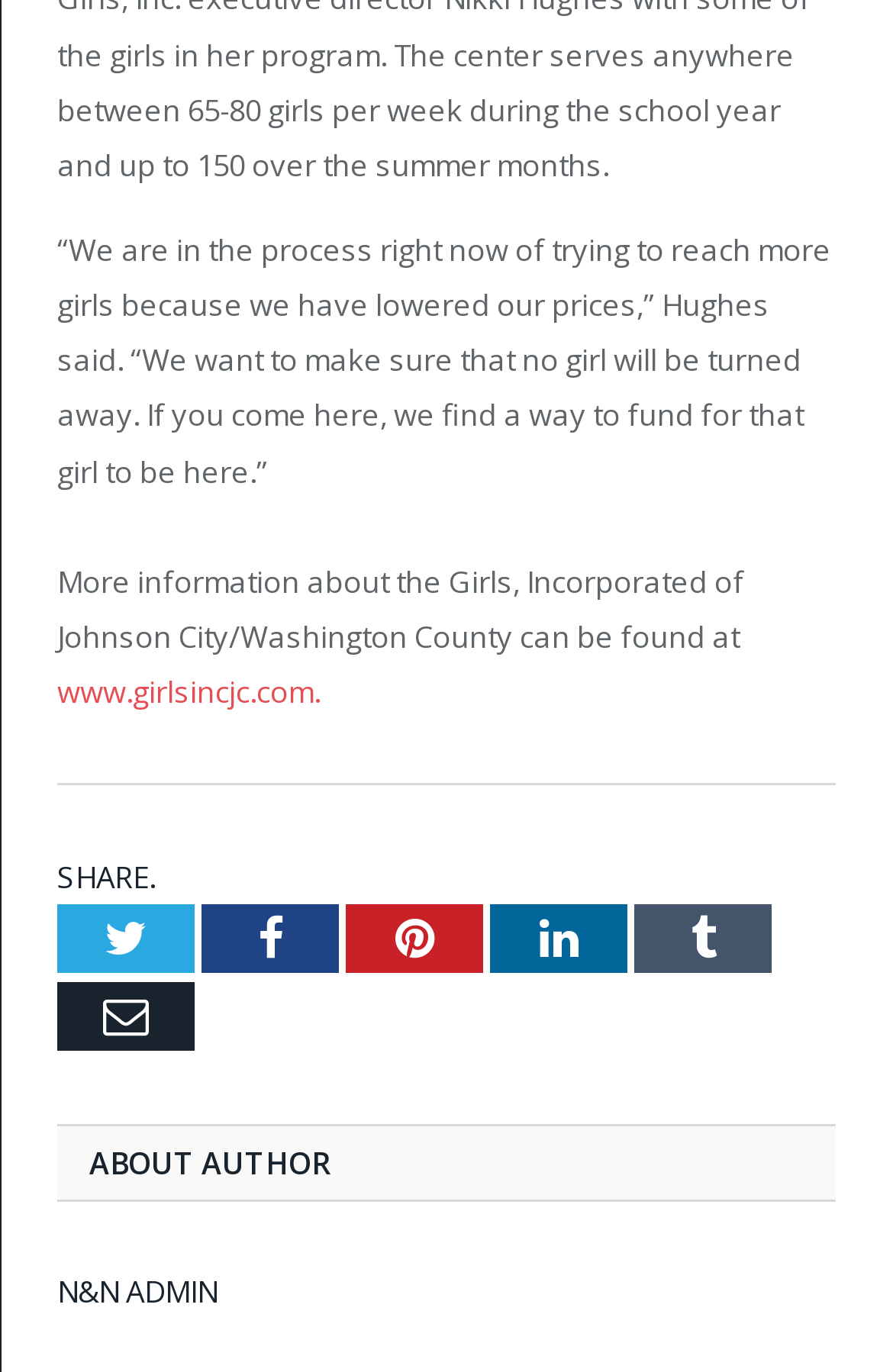Determine the bounding box coordinates of the element that should be clicked to execute the following command: "Visit West & Stem Architecture homepage".

None